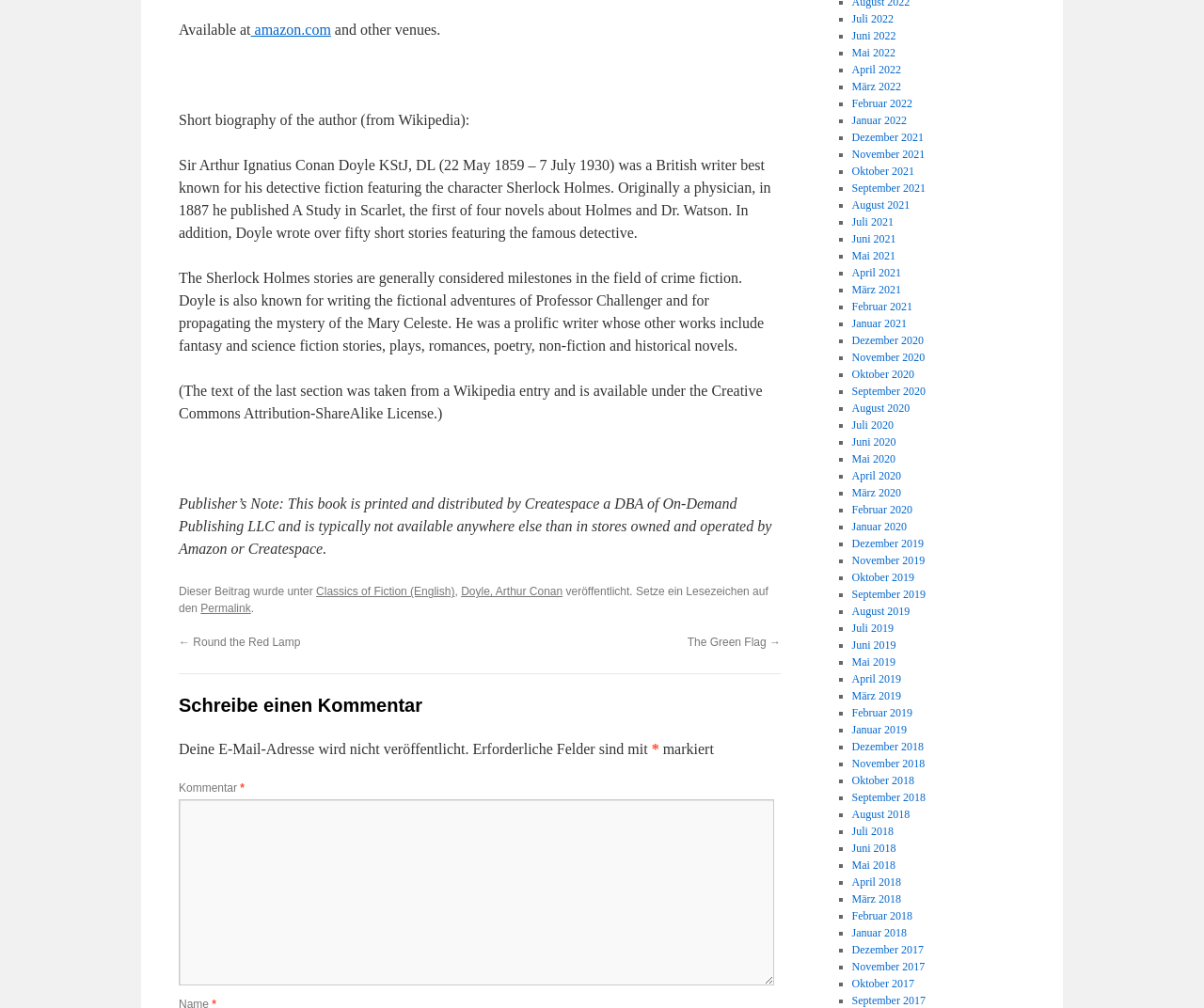Using the format (top-left x, top-left y, bottom-right x, bottom-right y), provide the bounding box coordinates for the described UI element. All values should be floating point numbers between 0 and 1: März 2019

[0.707, 0.684, 0.748, 0.697]